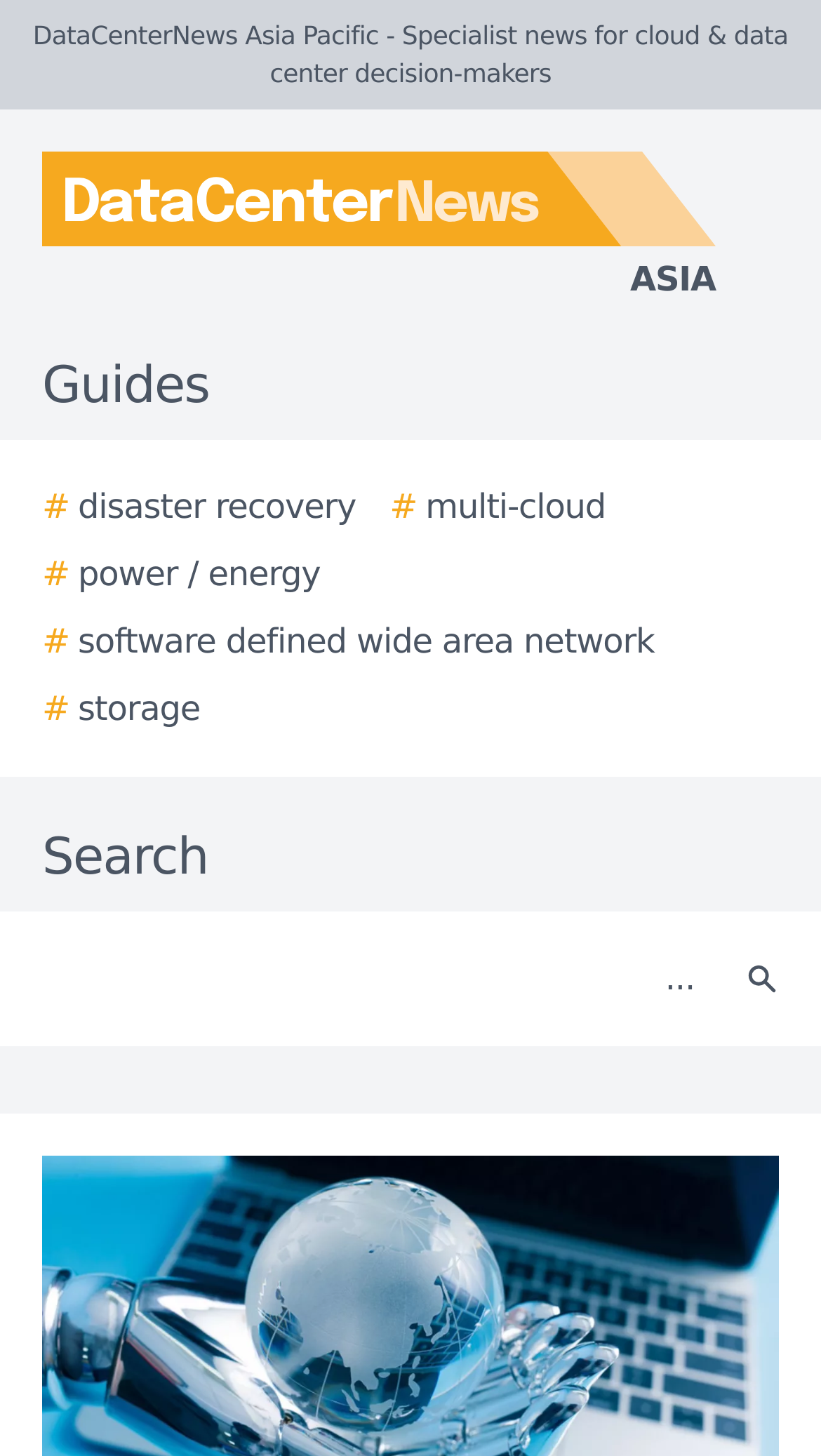Find and indicate the bounding box coordinates of the region you should select to follow the given instruction: "Click on the DataCenterNews Asia Pacific logo".

[0.0, 0.104, 0.923, 0.21]